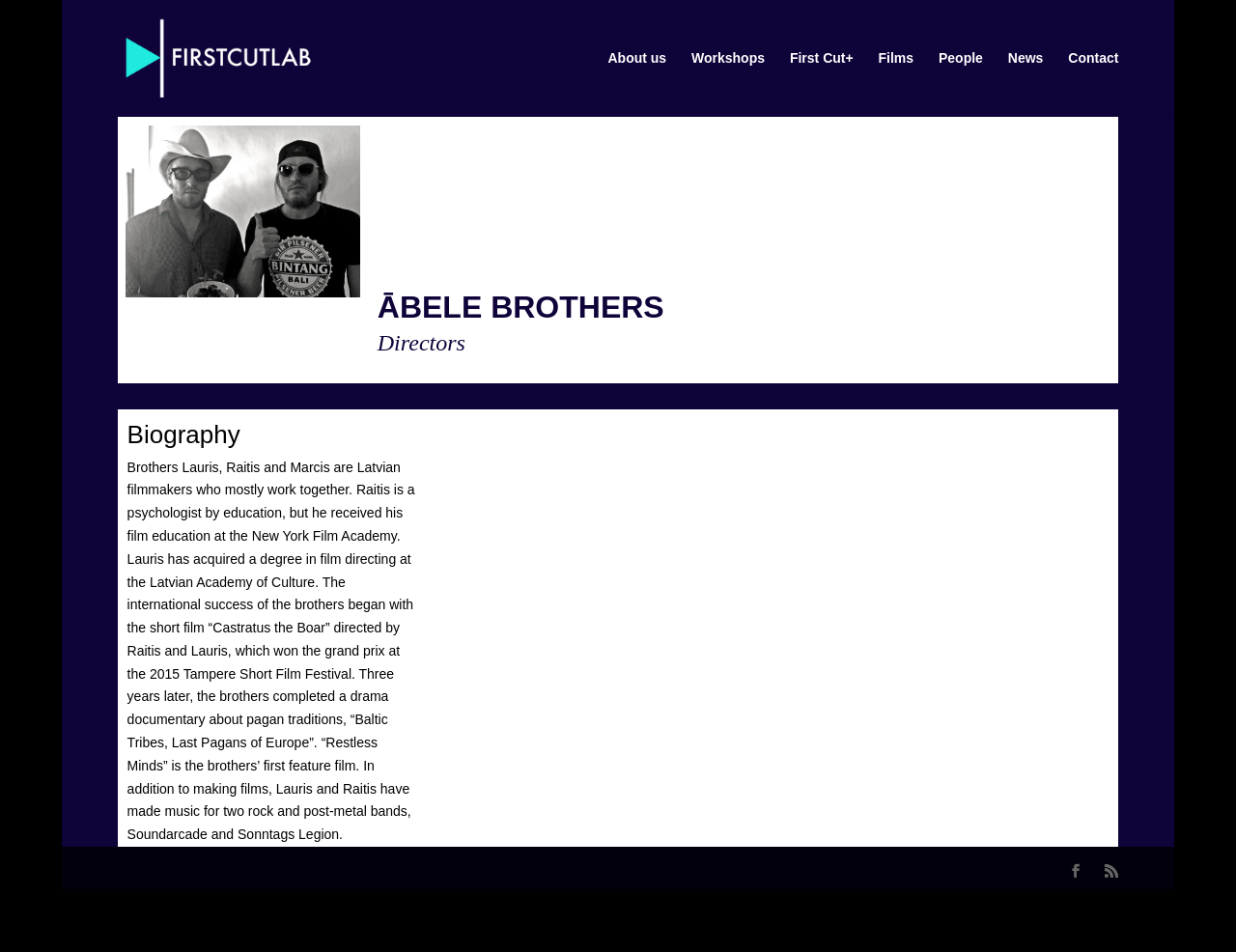Please give the bounding box coordinates of the area that should be clicked to fulfill the following instruction: "Go to About us". The coordinates should be in the format of four float numbers from 0 to 1, i.e., [left, top, right, bottom].

[0.492, 0.054, 0.539, 0.122]